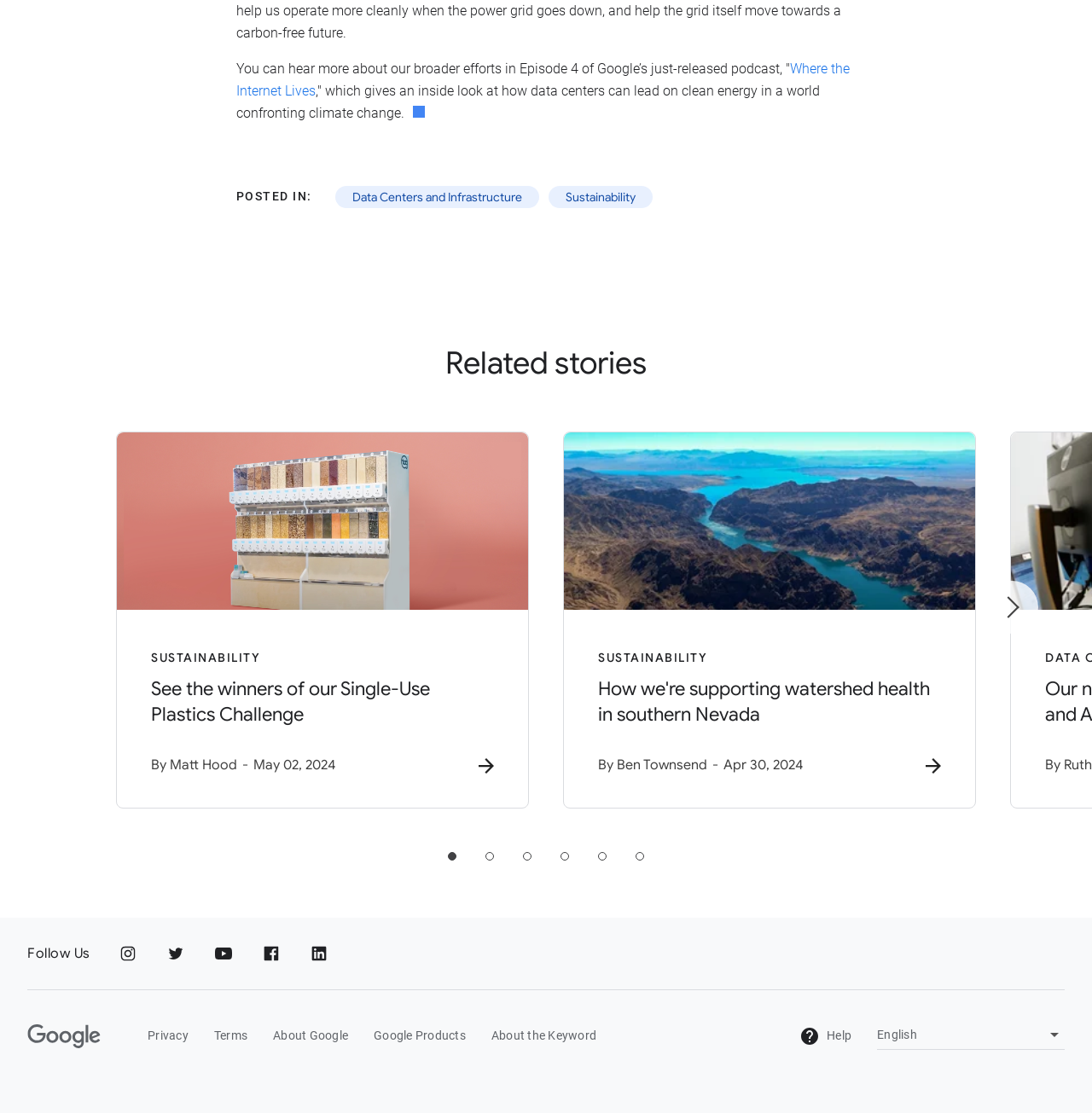Find the bounding box coordinates of the clickable region needed to perform the following instruction: "Read more about Data Centers and Infrastructure". The coordinates should be provided as four float numbers between 0 and 1, i.e., [left, top, right, bottom].

[0.307, 0.167, 0.494, 0.187]